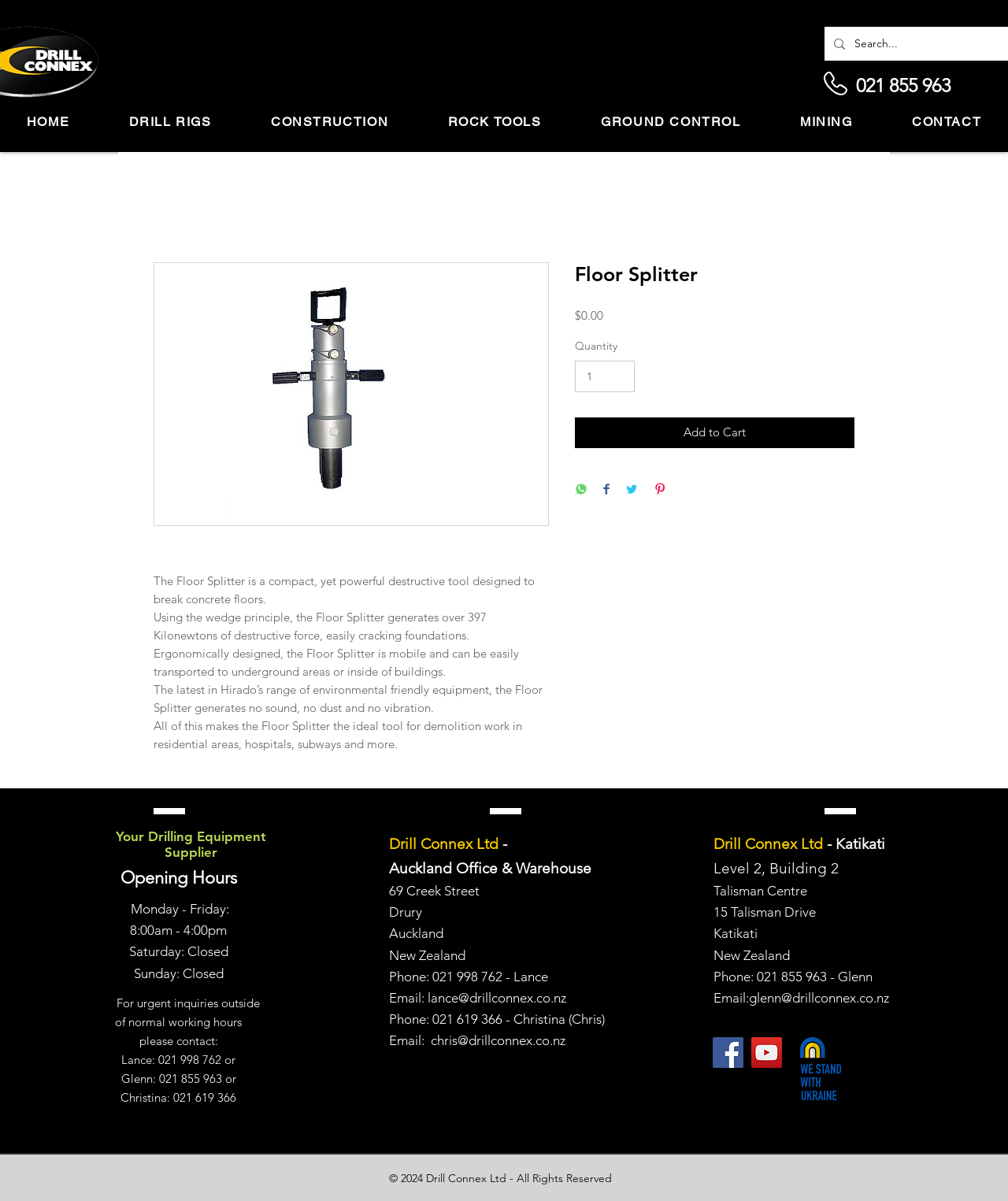Using the provided element description: "DRILL RIGS", identify the bounding box coordinates. The coordinates should be four floats between 0 and 1 in the order [left, top, right, bottom].

[0.101, 0.089, 0.236, 0.115]